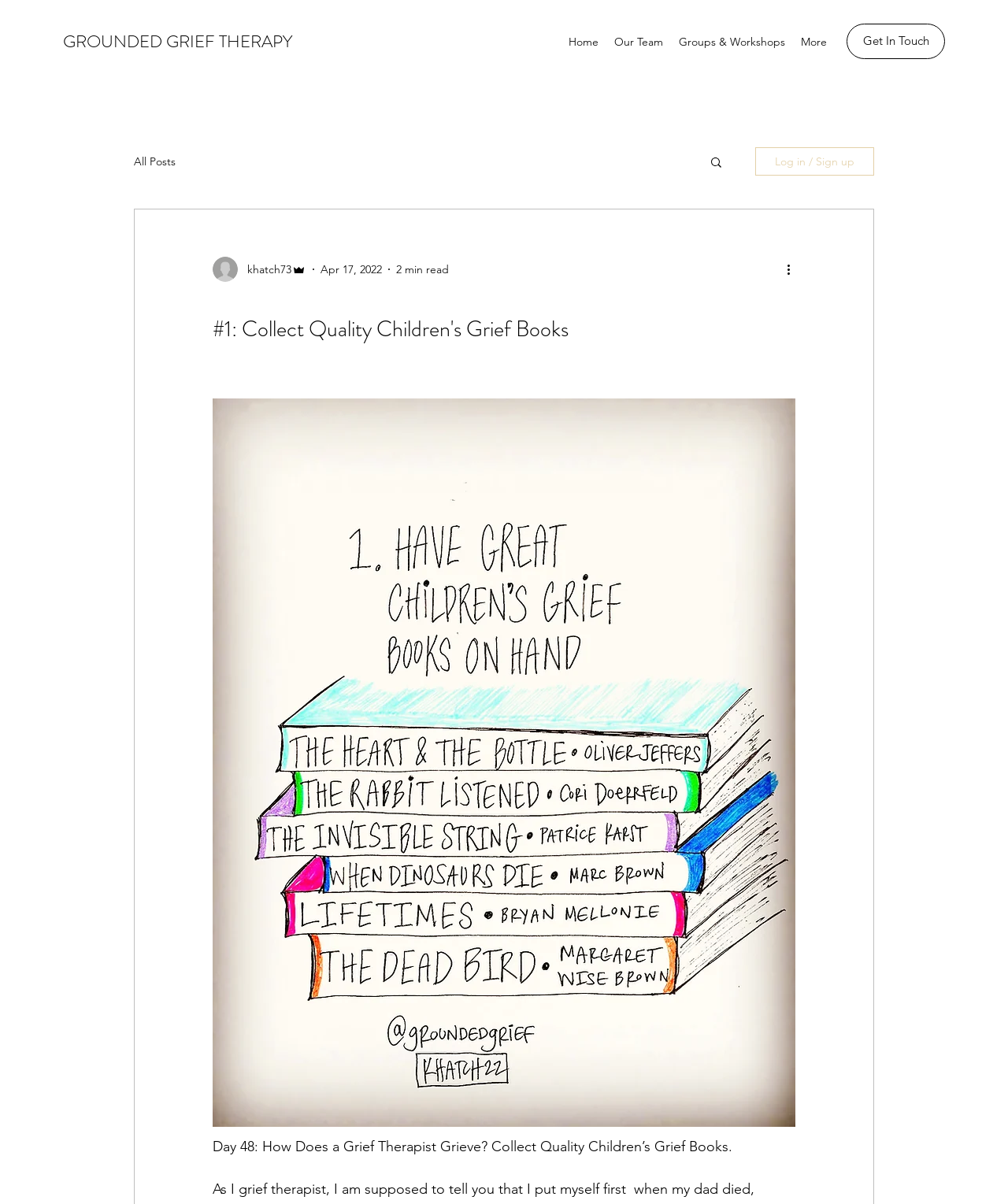Find and provide the bounding box coordinates for the UI element described here: "More". The coordinates should be given as four float numbers between 0 and 1: [left, top, right, bottom].

[0.787, 0.025, 0.828, 0.044]